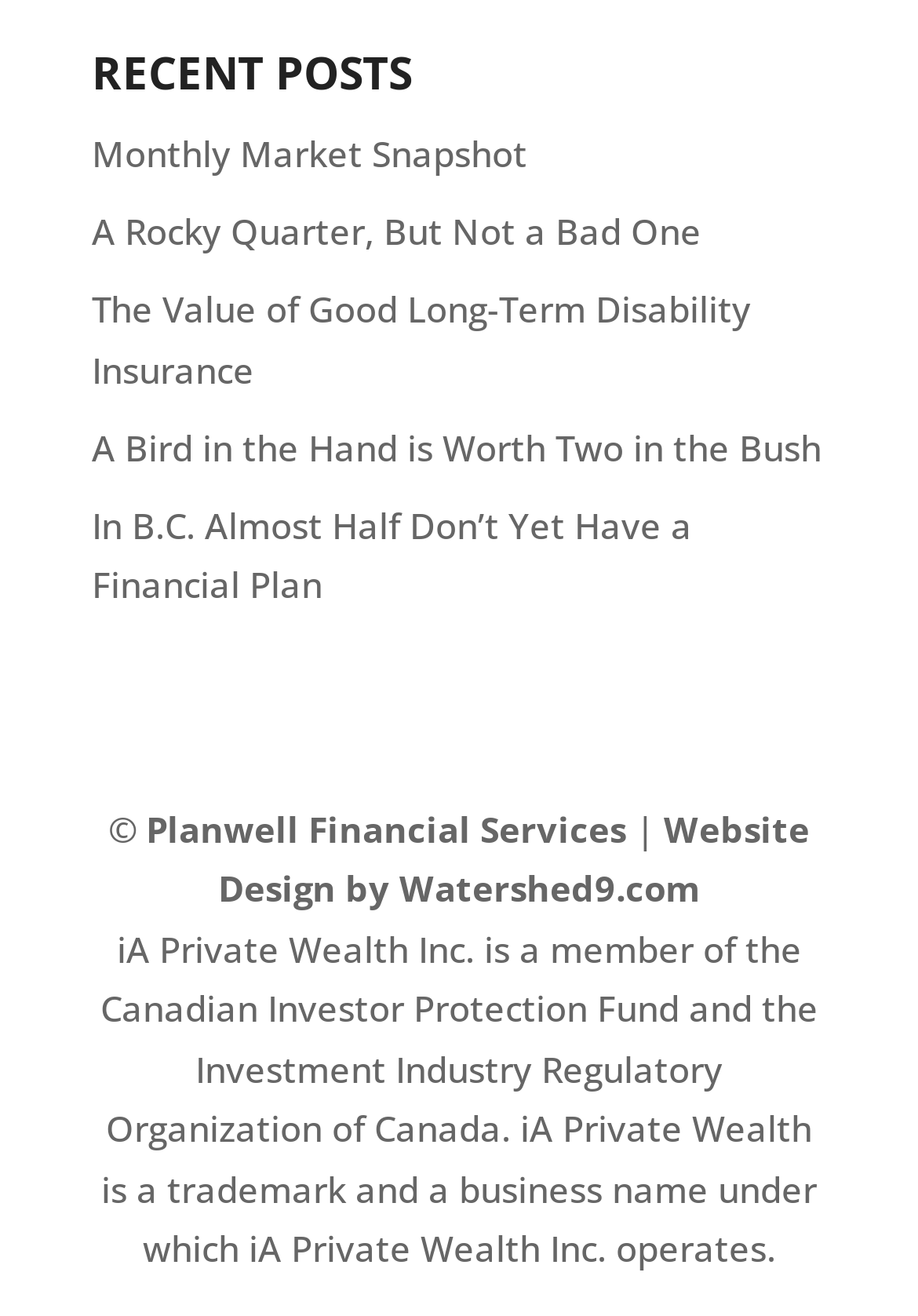What organizations is iA Private Wealth Inc. a member of?
Analyze the image and provide a thorough answer to the question.

The organizations that iA Private Wealth Inc. is a member of can be found at the bottom of the page, in the footer section. The text 'iA Private Wealth Inc. is a member of the Canadian Investor Protection Fund and the Investment Industry Regulatory Organization of Canada.' indicates the two organizations.